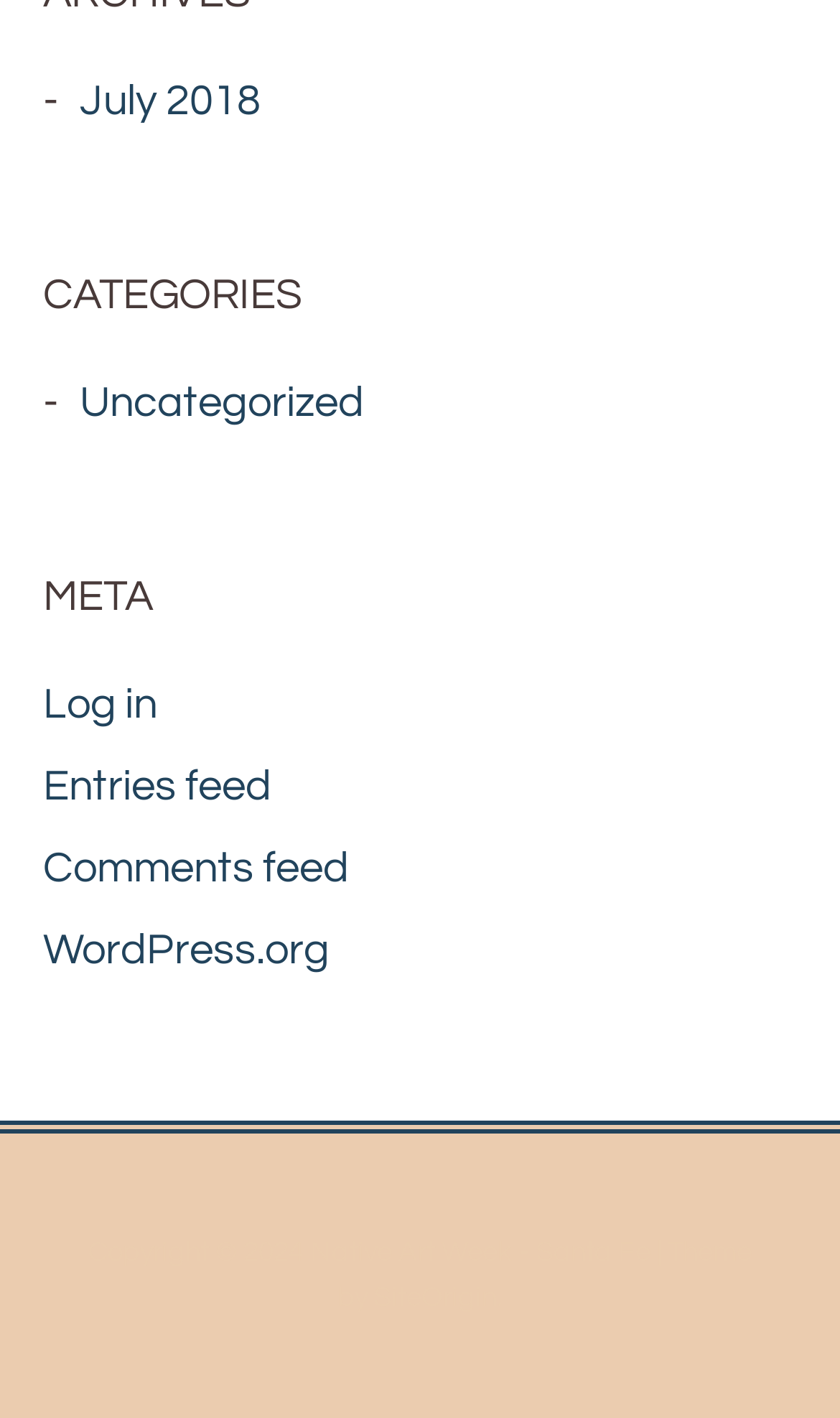What is the category of the post dated July 2018?
Answer with a single word or short phrase according to what you see in the image.

Uncategorized